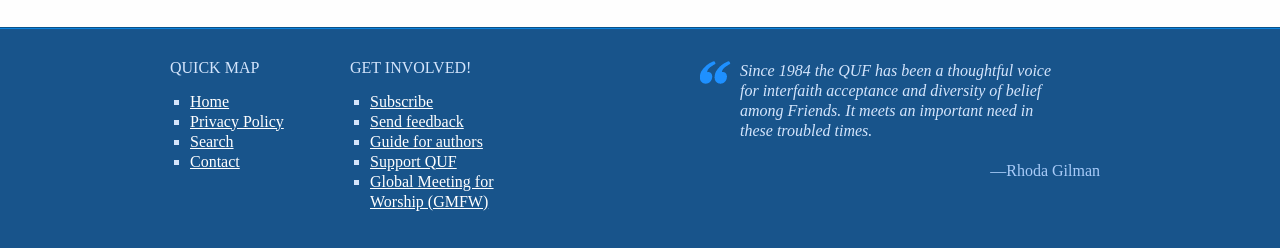What is the purpose of the QUF?
Use the image to answer the question with a single word or phrase.

Interfaith acceptance and diversity of belief